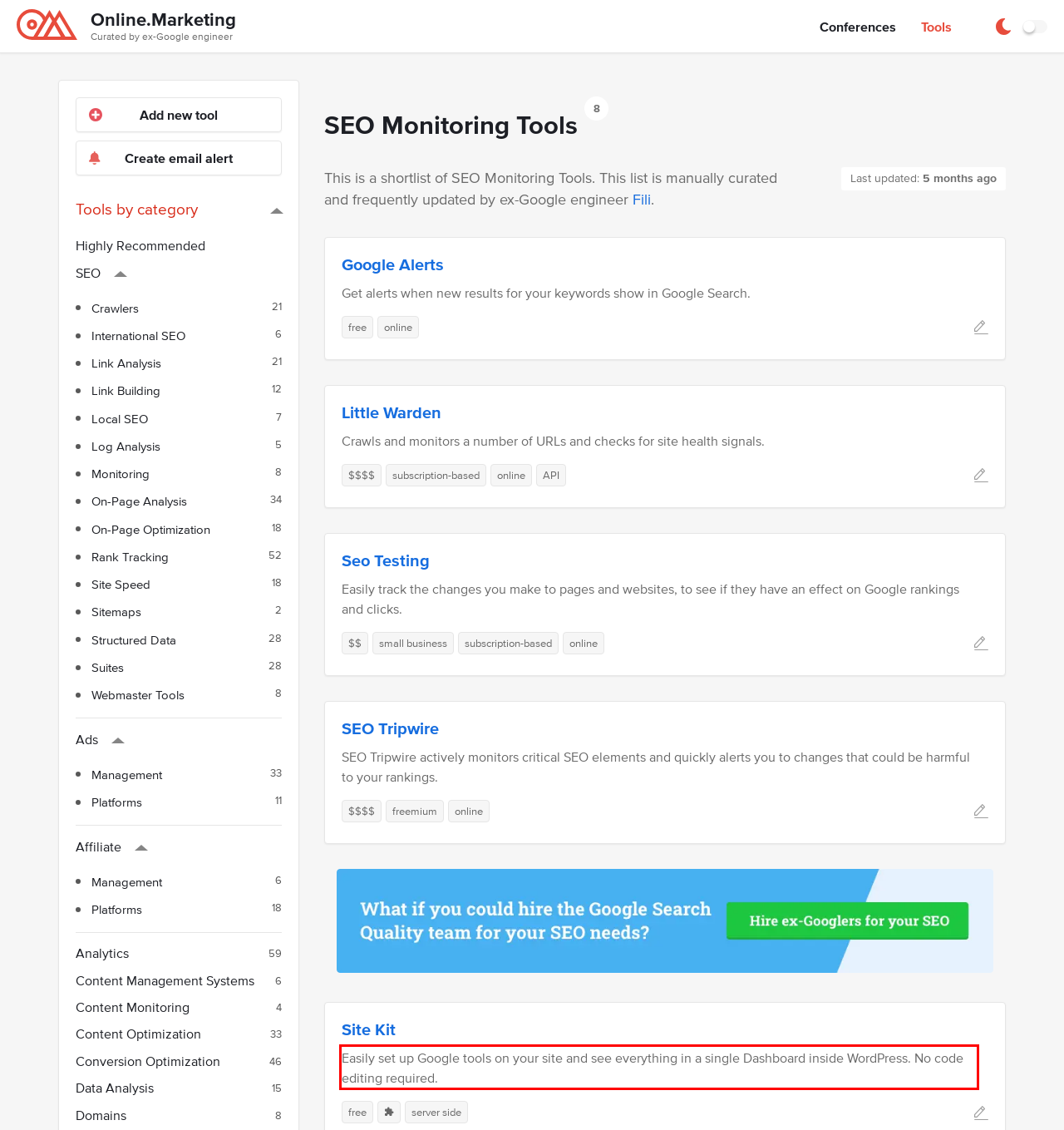Given a webpage screenshot with a red bounding box, perform OCR to read and deliver the text enclosed by the red bounding box.

Easily set up Google tools on your site and see everything in a single Dashboard inside WordPress. No code editing required.